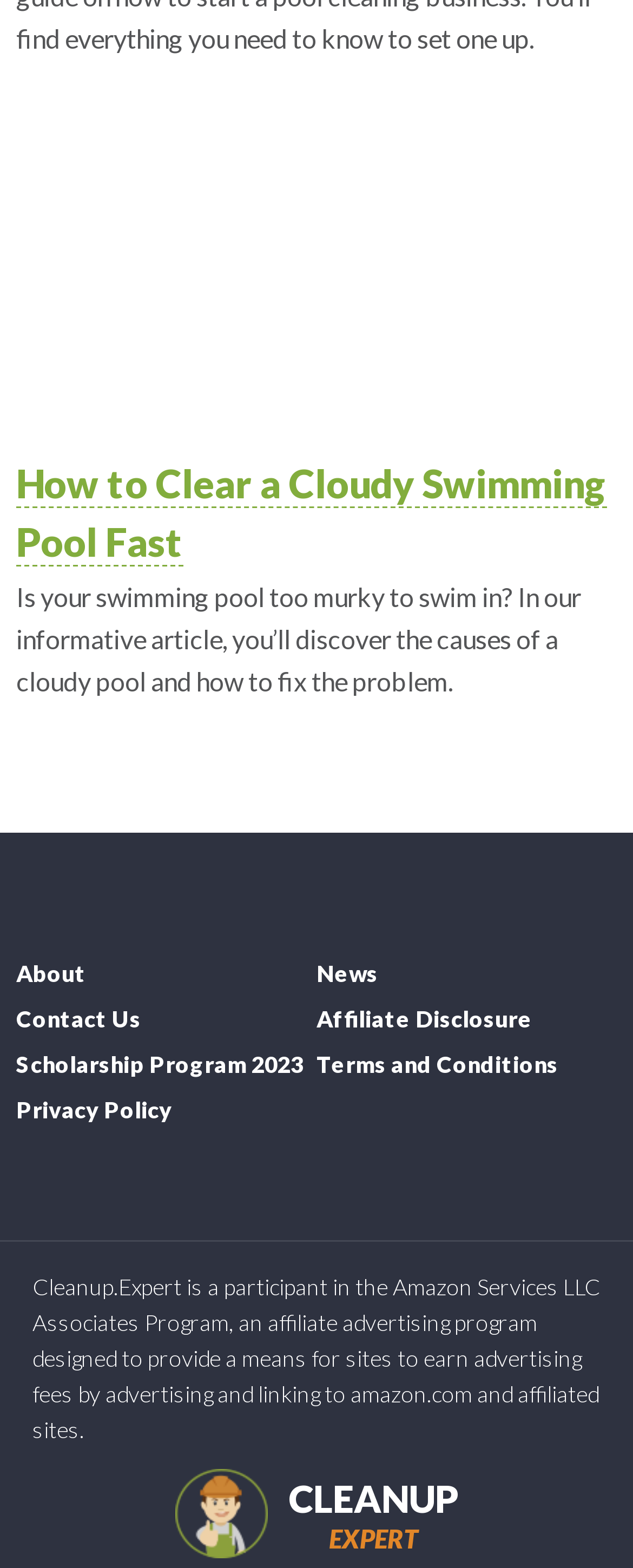What is the topic of the article?
Using the information from the image, provide a comprehensive answer to the question.

The topic of the article can be determined by looking at the image description 'Cloudy water in the swimming pool' and the link text 'How to Clear a Cloudy Swimming Pool Fast', which suggests that the article is about clearing cloudy swimming pools.